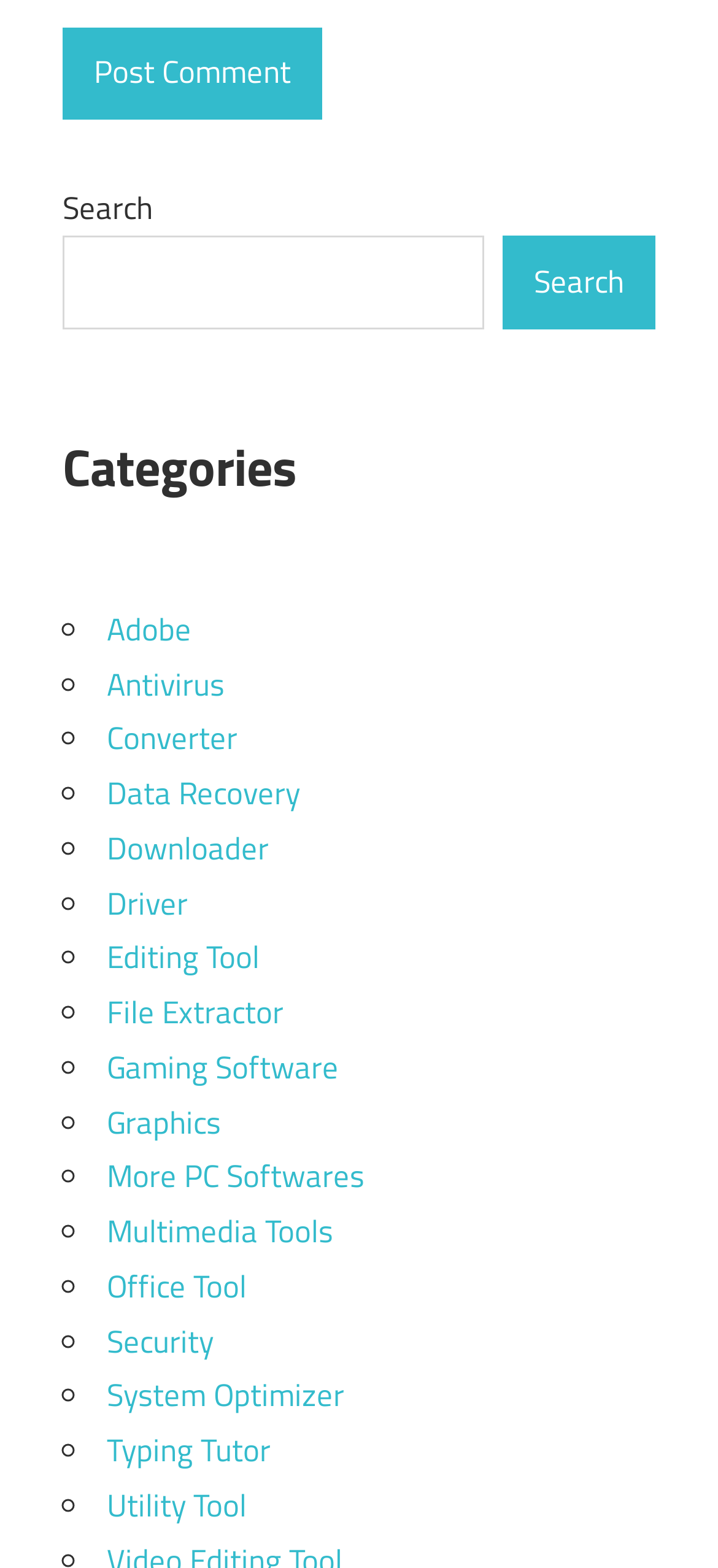Identify and provide the bounding box coordinates of the UI element described: "Office Tool". The coordinates should be formatted as [left, top, right, bottom], with each number being a float between 0 and 1.

[0.149, 0.805, 0.344, 0.835]